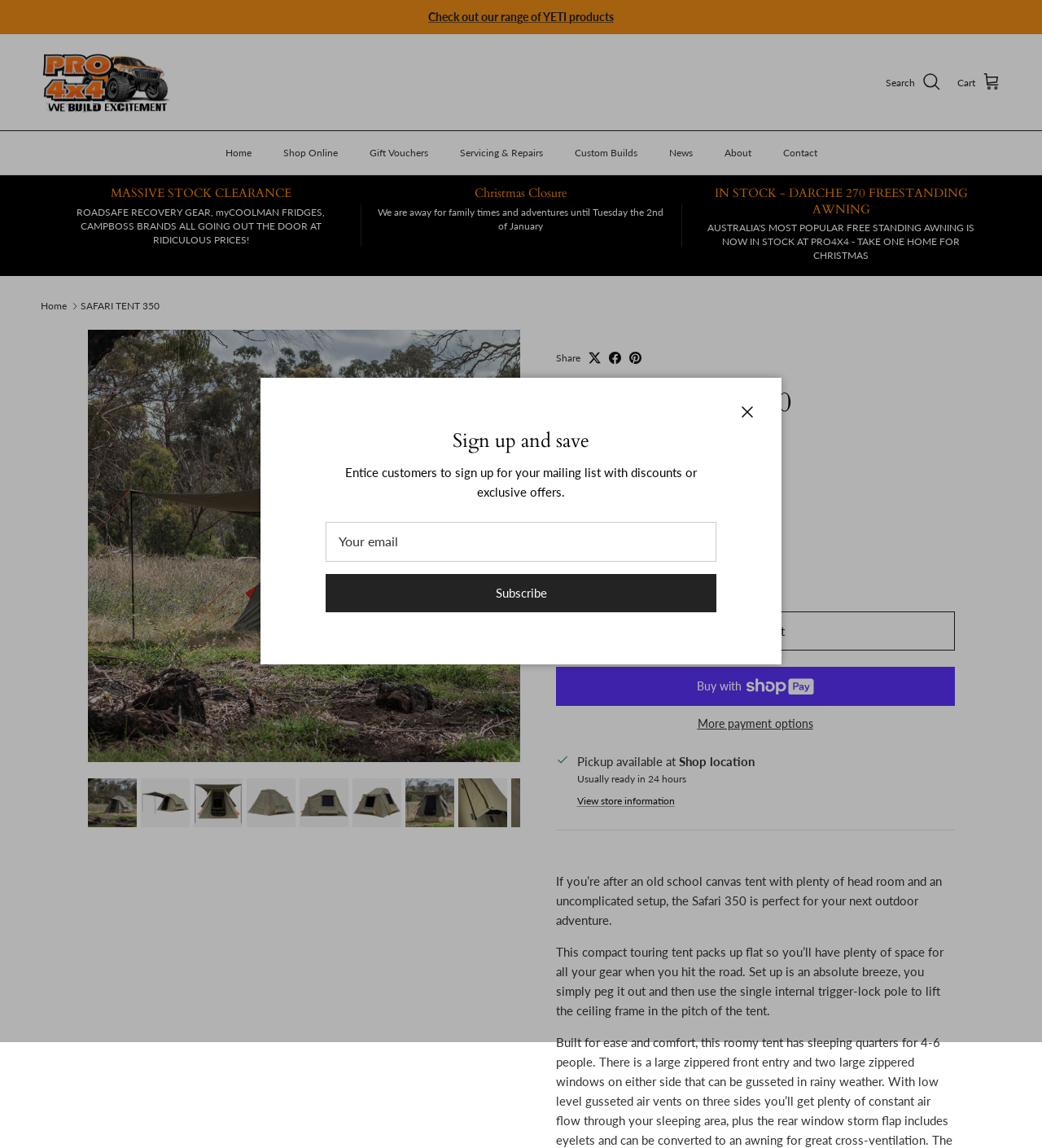Please provide the bounding box coordinates for the element that needs to be clicked to perform the following instruction: "View store information". The coordinates should be given as four float numbers between 0 and 1, i.e., [left, top, right, bottom].

[0.554, 0.691, 0.647, 0.705]